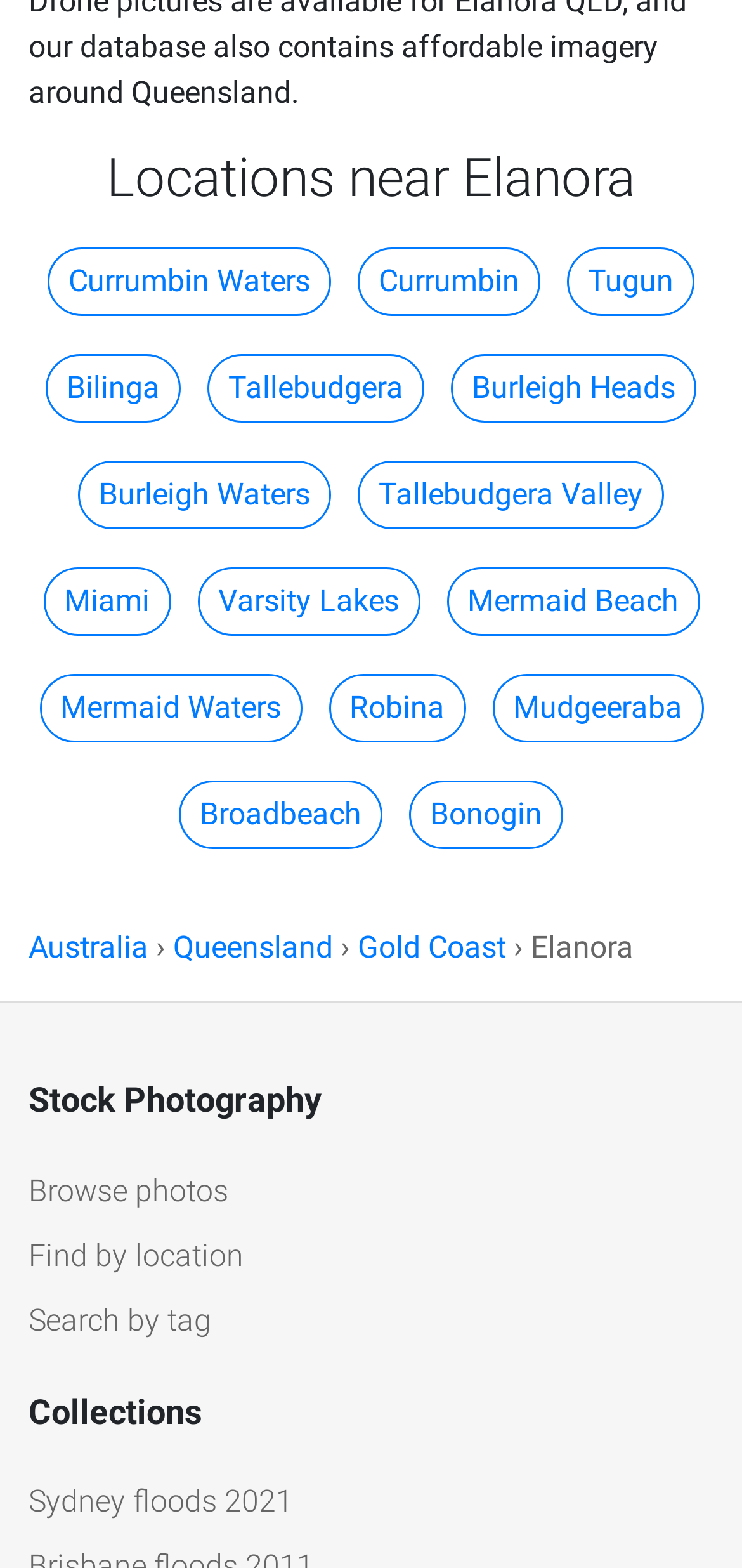Determine the bounding box coordinates of the region to click in order to accomplish the following instruction: "View Sydney floods 2021 collection". Provide the coordinates as four float numbers between 0 and 1, specifically [left, top, right, bottom].

[0.038, 0.946, 0.395, 0.969]